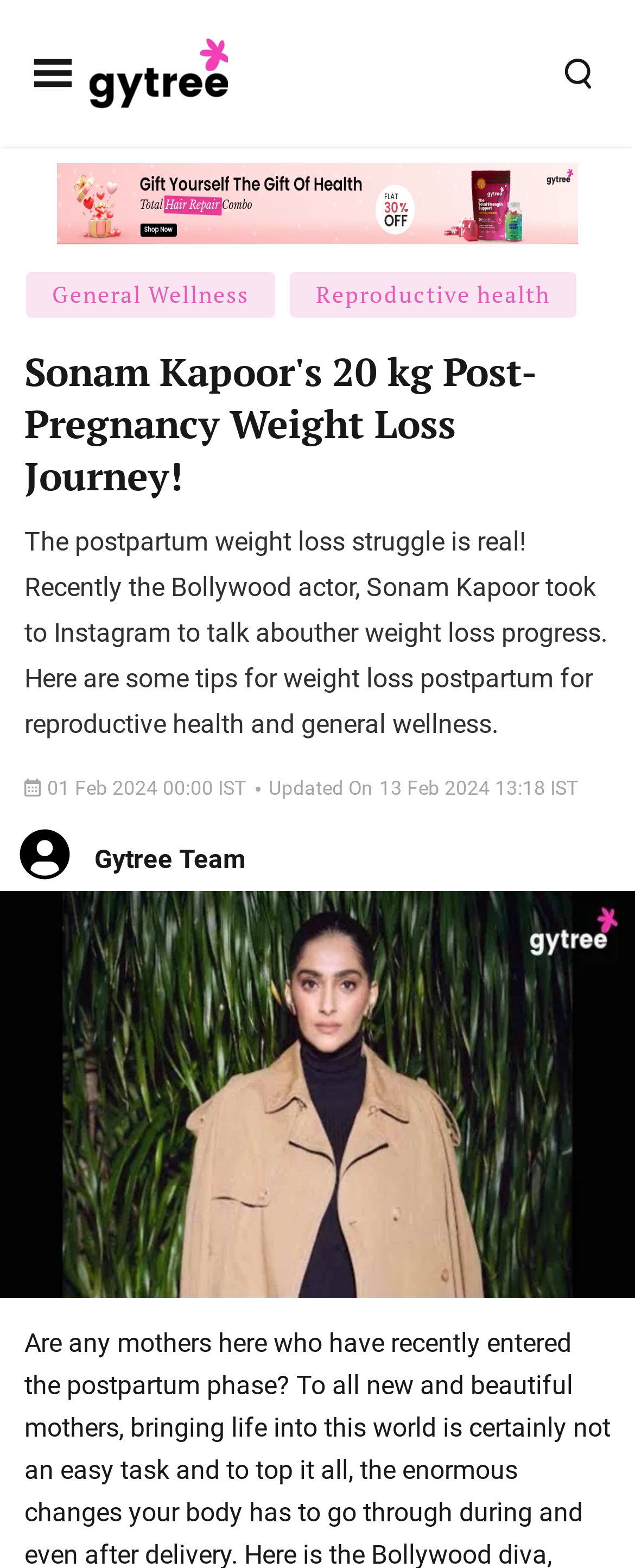Find the bounding box coordinates of the area to click in order to follow the instruction: "View the image of Sonam Kapoor's weight loss journey".

[0.0, 0.568, 1.0, 0.828]